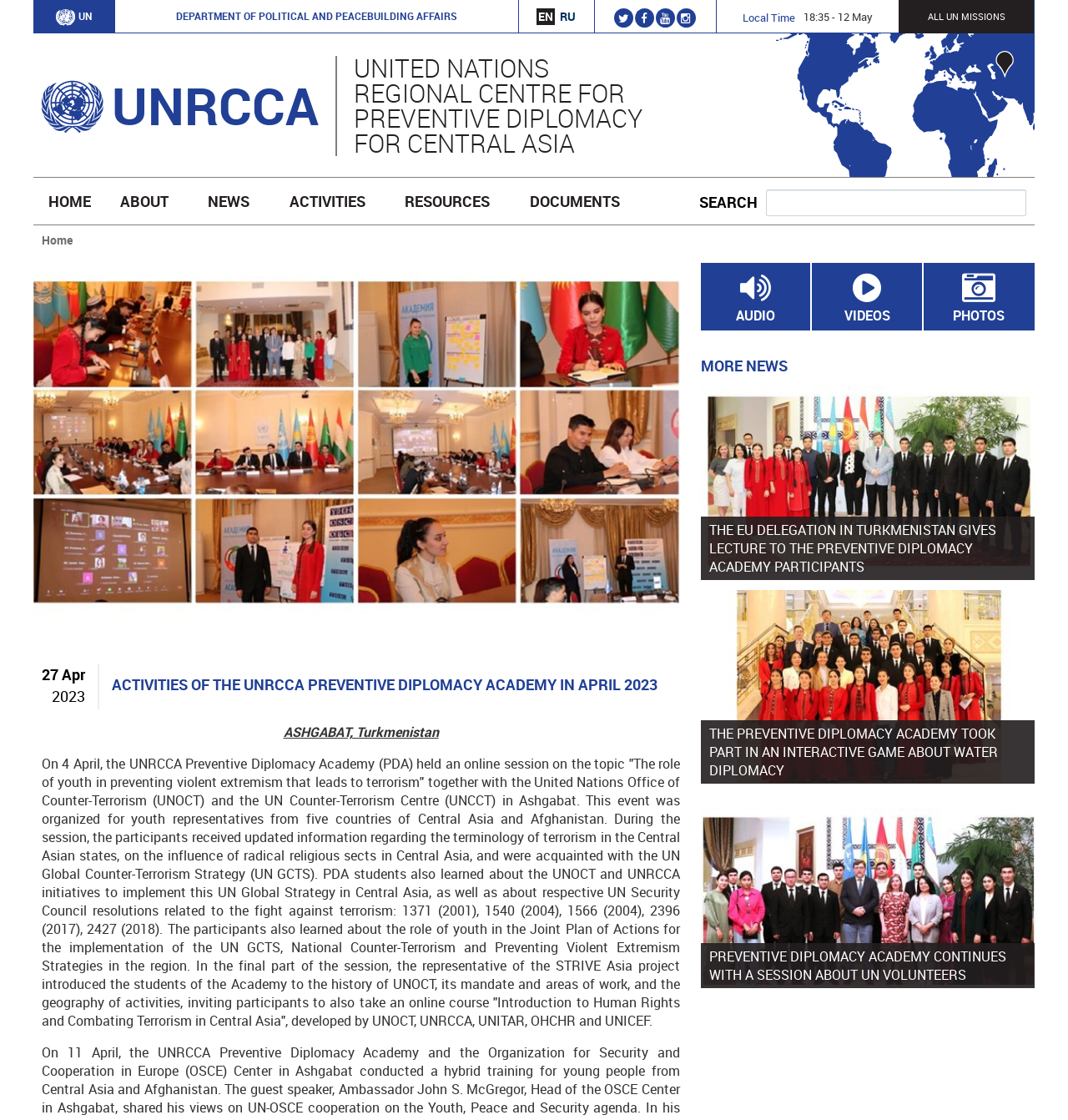Answer the question below in one word or phrase:
What is the name of the project introduced by the representative of STRIVE Asia?

Introduction to Human Rights and Combating Terrorism in Central Asia